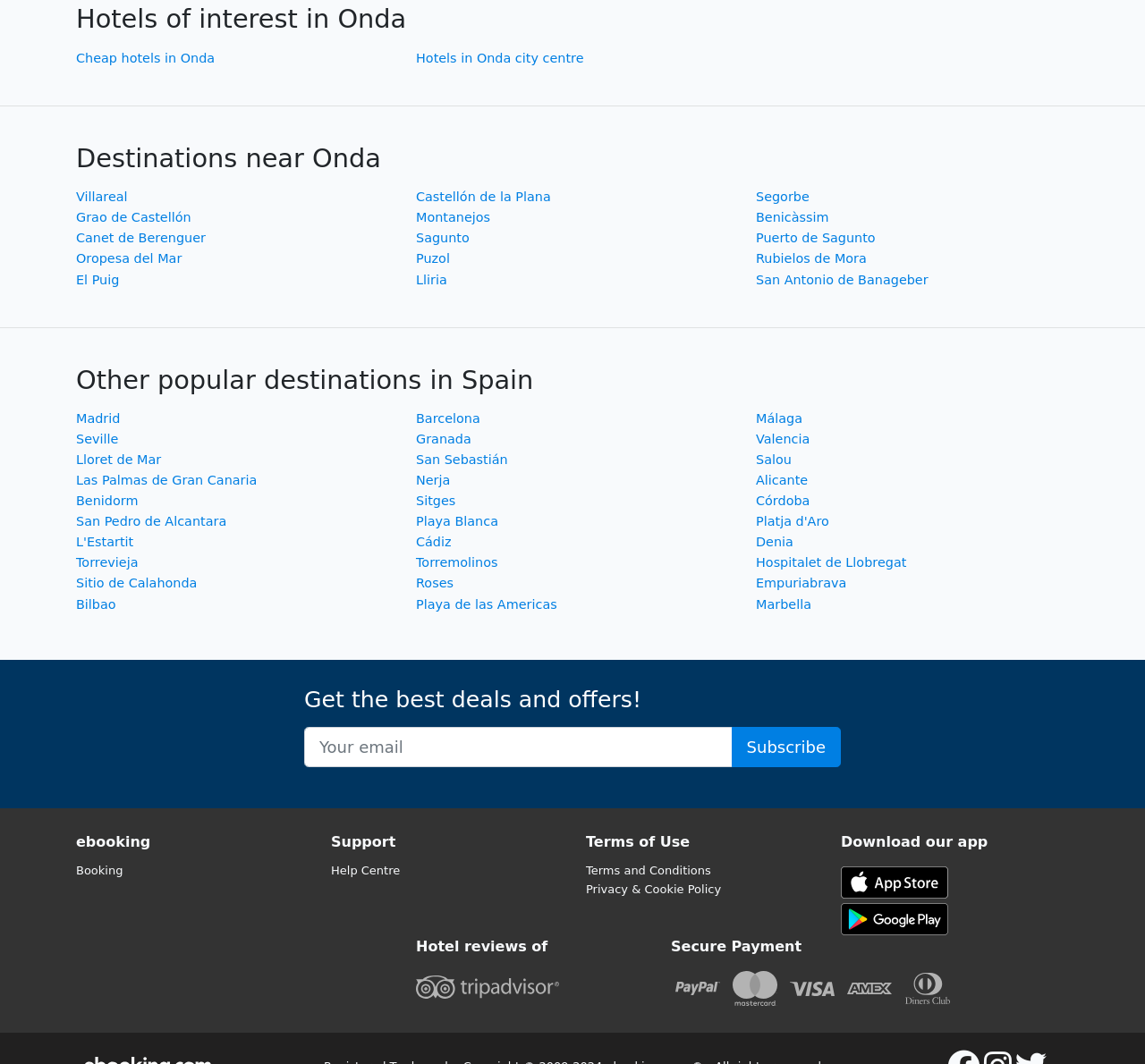Indicate the bounding box coordinates of the element that needs to be clicked to satisfy the following instruction: "Read reviews on TripAdvisor". The coordinates should be four float numbers between 0 and 1, i.e., [left, top, right, bottom].

[0.363, 0.917, 0.488, 0.938]